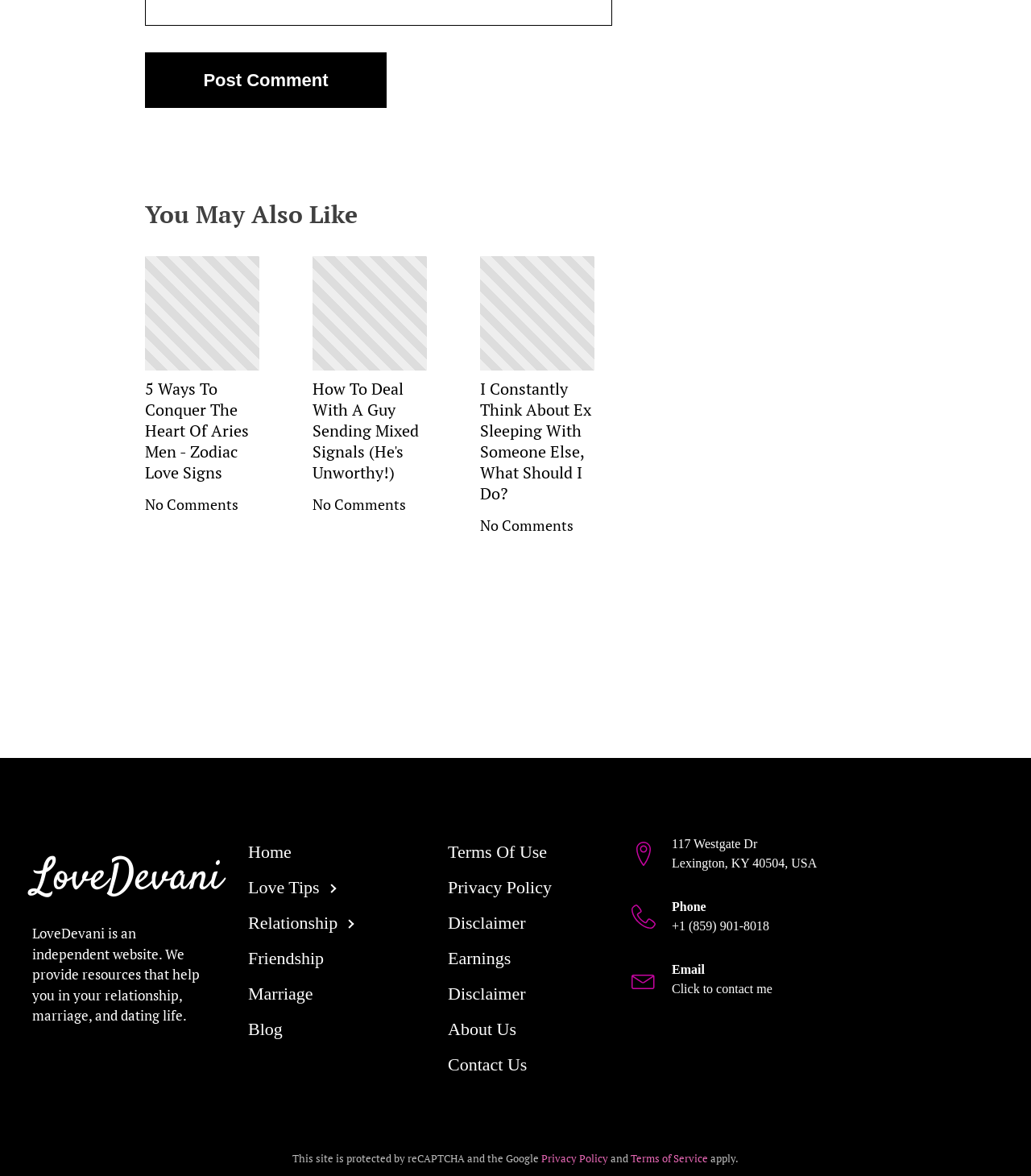Please provide a one-word or phrase answer to the question: 
What are the categories of articles on the website?

Love Tips, Relationship, Friendship, Marriage, Blog